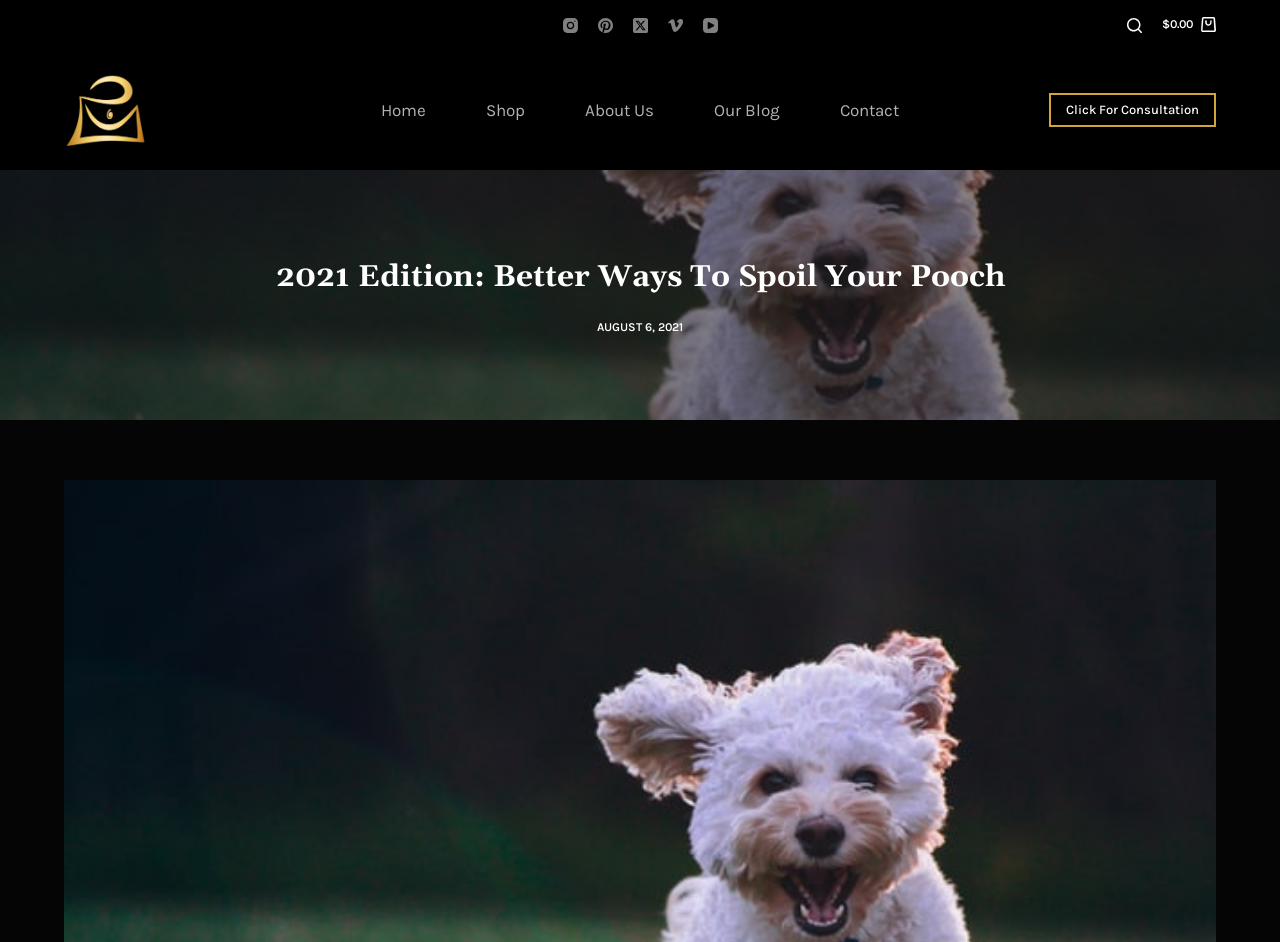Utilize the details in the image to thoroughly answer the following question: What is the social media platform with the highest x-coordinate?

By examining the bounding box coordinates of the social media links, I found that YouTube has the highest x-coordinate, which is 0.549.